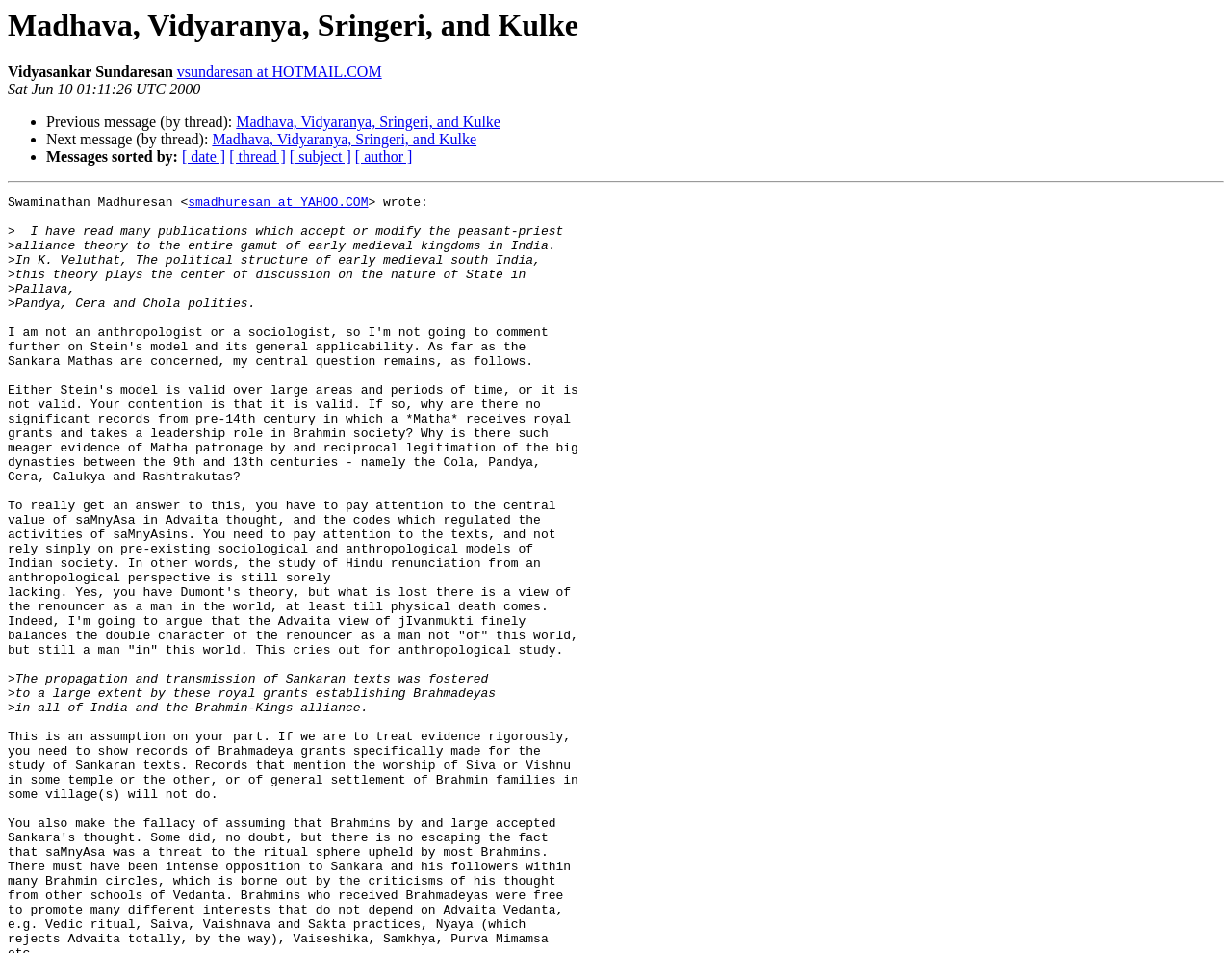Find the bounding box coordinates for the UI element that matches this description: "[ date ]".

[0.148, 0.156, 0.183, 0.173]